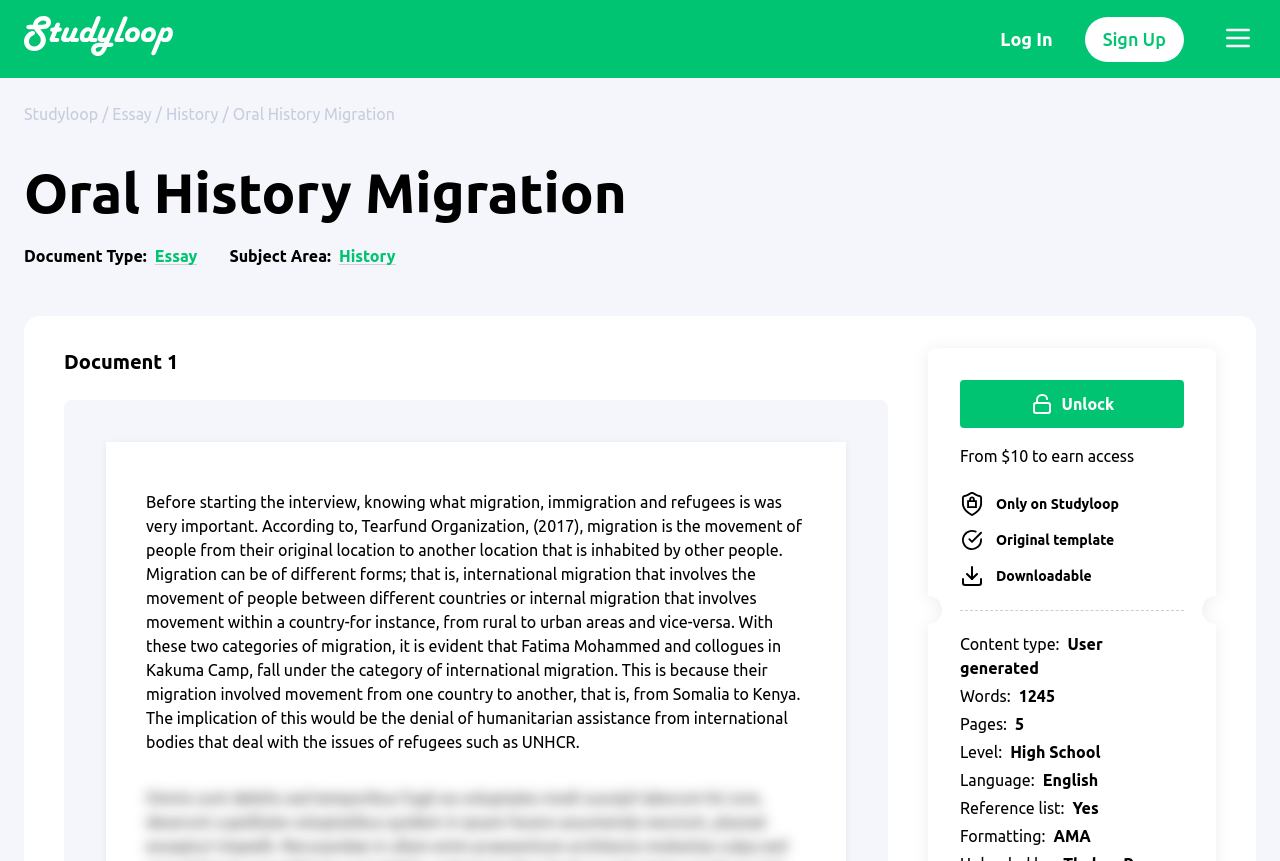Identify the bounding box coordinates of the clickable region to carry out the given instruction: "Click the 'Essay' link".

[0.088, 0.122, 0.119, 0.143]